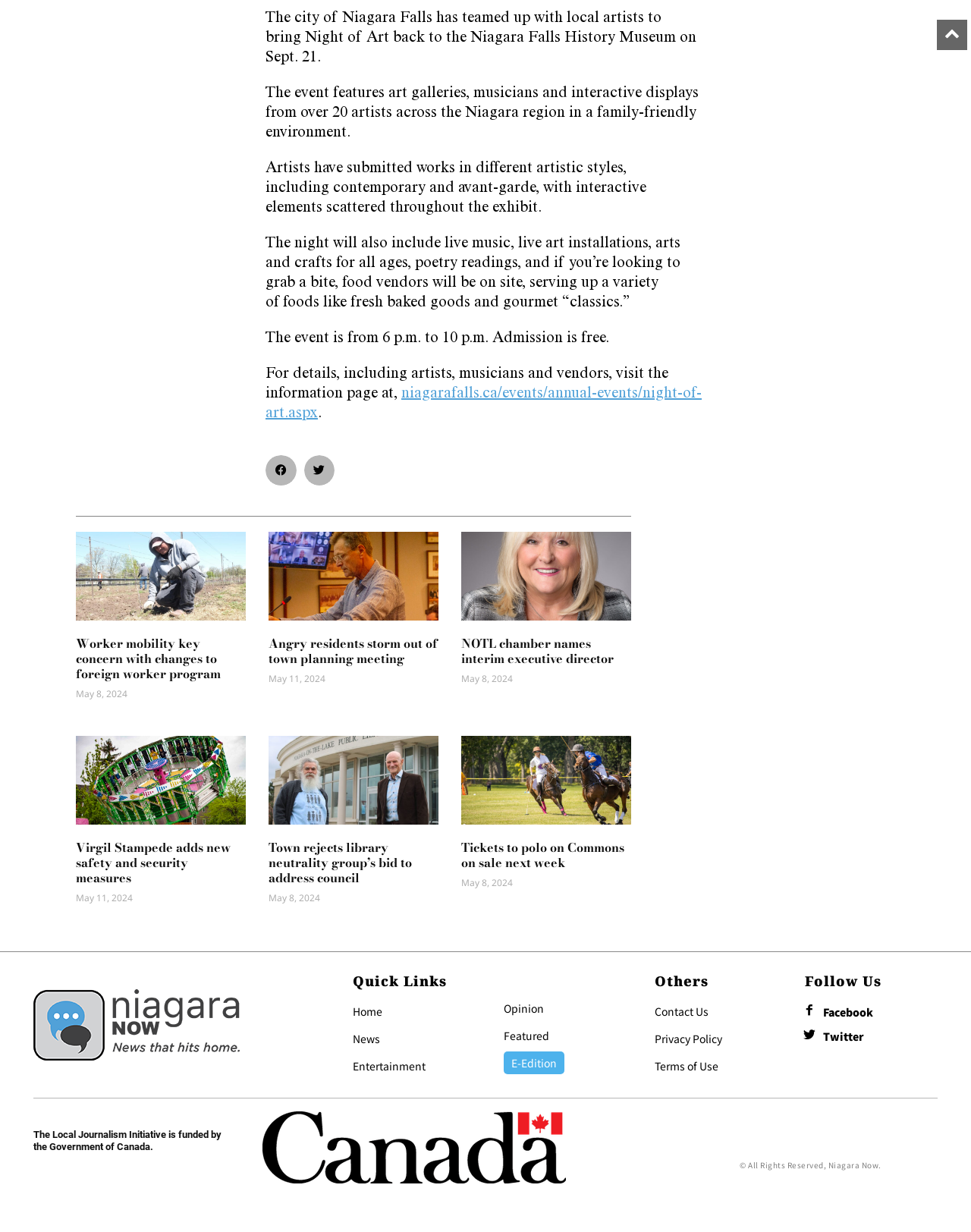What is the time of the event?
Using the image provided, answer with just one word or phrase.

6 p.m. to 10 p.m.